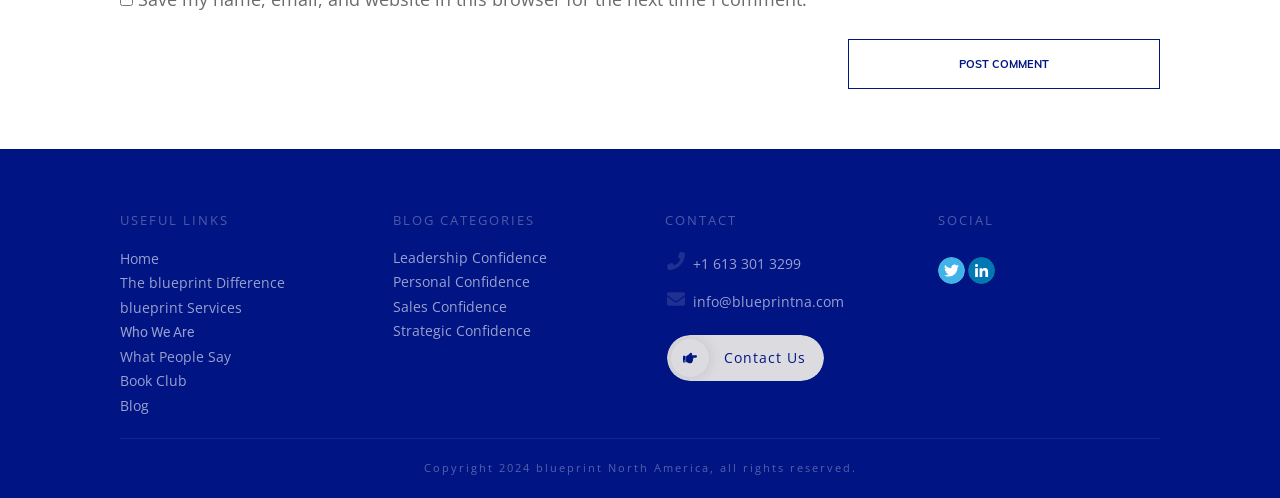What is the email address provided in the CONTACT section?
From the screenshot, provide a brief answer in one word or phrase.

info@blueprintna.com